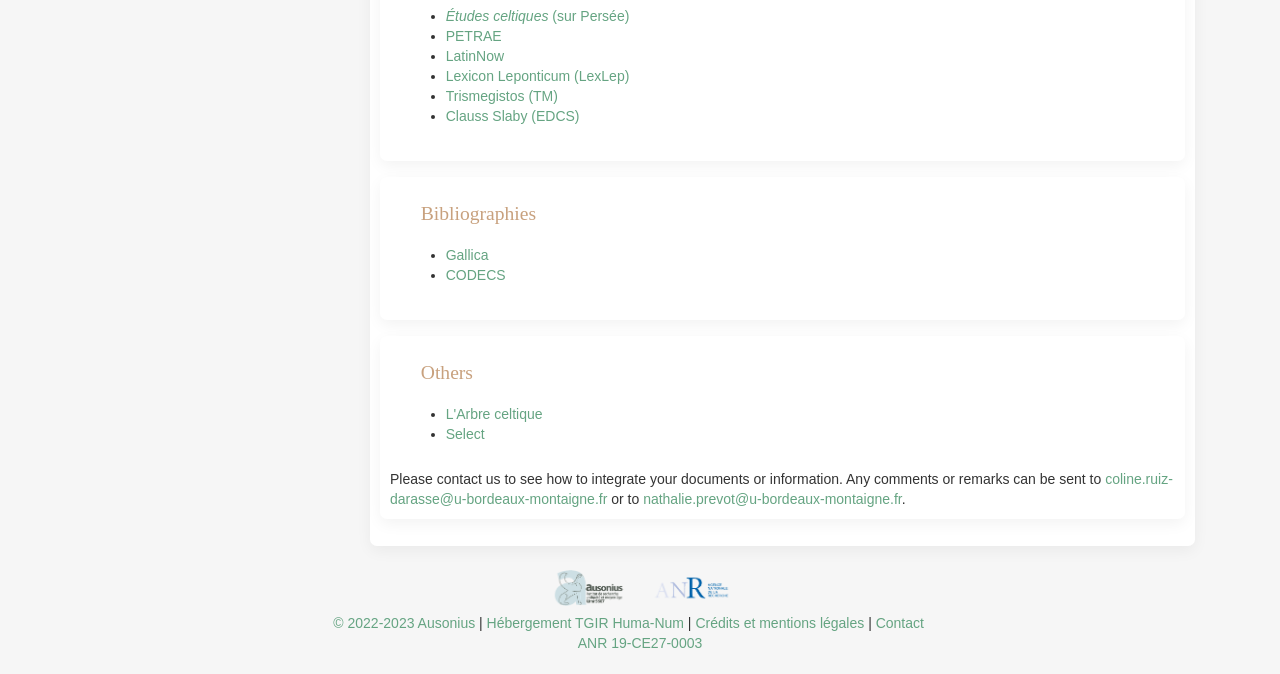Please determine the bounding box coordinates for the element with the description: "alt="ANR logo"".

[0.502, 0.859, 0.579, 0.882]